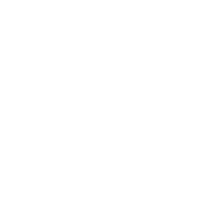Give a concise answer using one word or a phrase to the following question:
What benefits do waterborne polyurethane resins offer?

Performance and environmental benefits